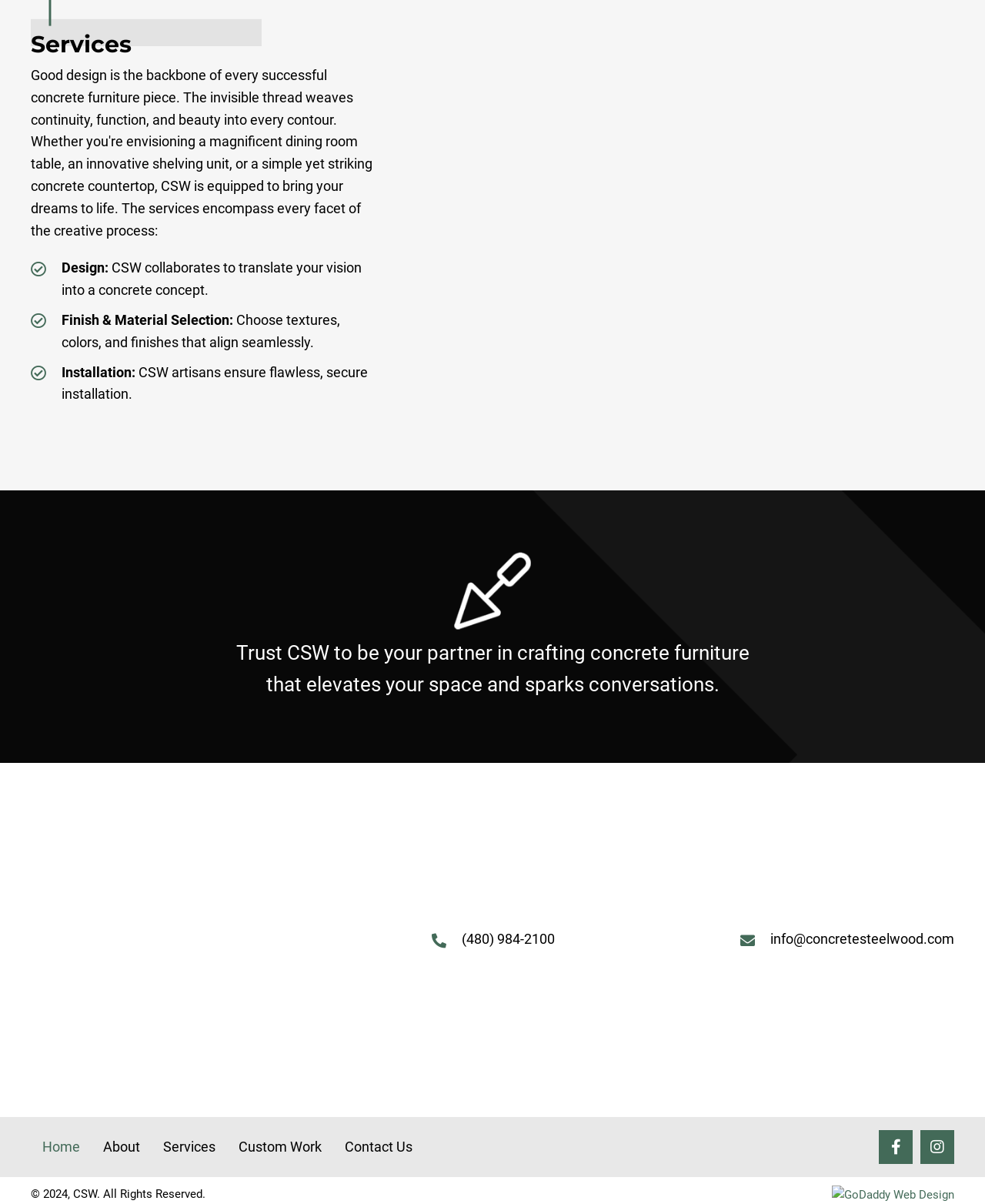What is the company's phone number?
Using the information from the image, give a concise answer in one word or a short phrase.

(480) 984-2100